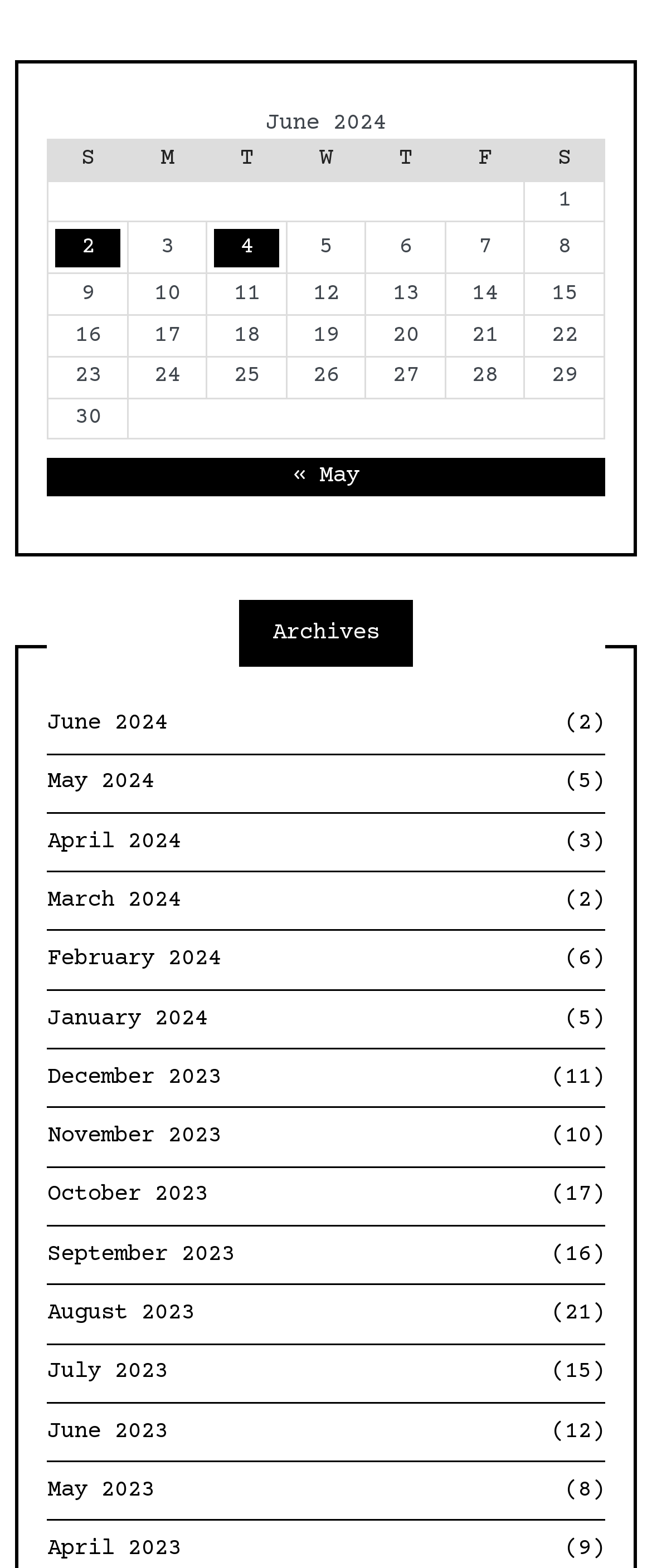What is the purpose of the navigation section?
Using the image as a reference, answer the question with a short word or phrase.

To navigate to previous and next months